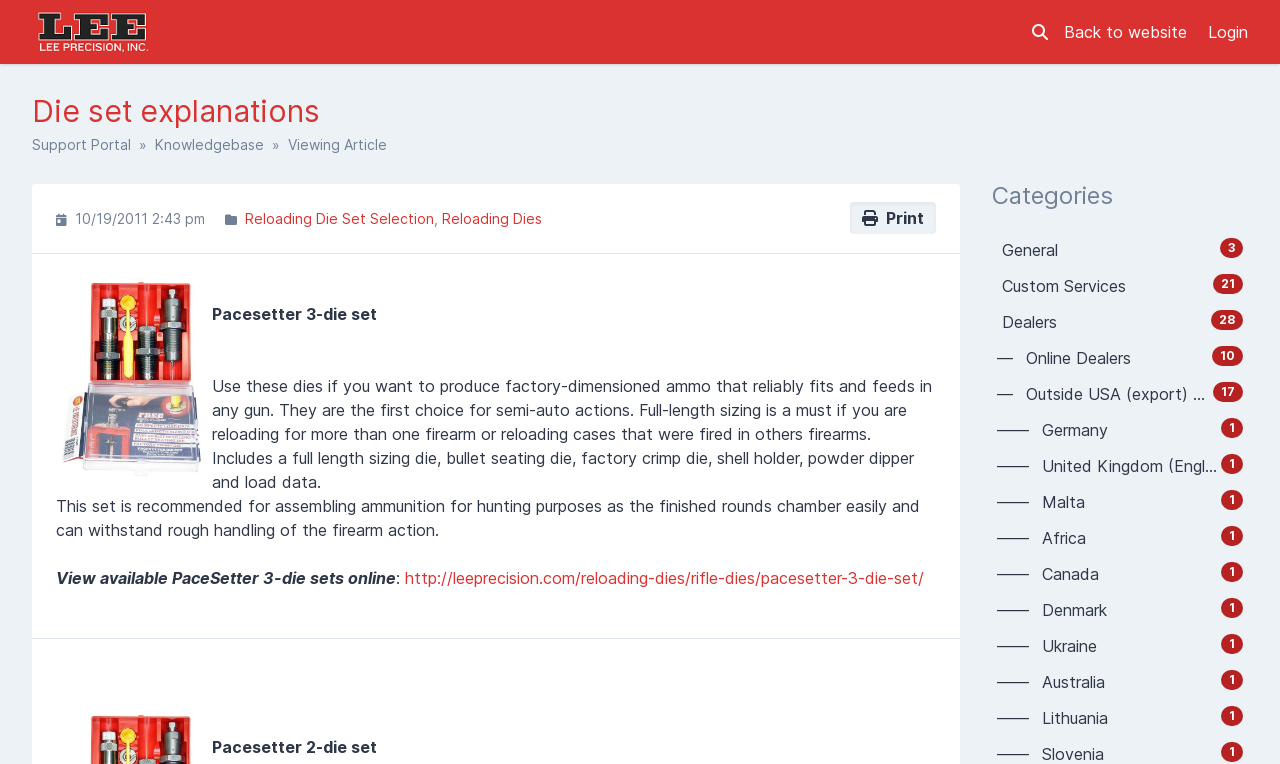Carefully examine the image and provide an in-depth answer to the question: What is the purpose of the Pacesetter 3-Die Set?

According to the text description of the Pacesetter 3-Die Set, it is used to produce factory-dimensioned ammo that reliably fits and feeds in any gun, making it suitable for semi-auto actions and hunting purposes.